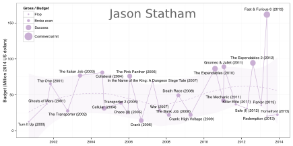Describe the image thoroughly.

The image presents a graph analyzing the commercial performance of Jason Statham’s films over the years. It plots movies against their respective budgets and box office returns, highlighting their success rates. Each point on the graph is labeled with the film's title along with its release year, showcasing trends in Statham's career, with notable highlights in movies like "The Expendables" and "Fast & Furious 7." The y-axis indicates box office earnings, while the x-axis tracks years and budgets, illustrating the evolution of his box office draw and commercial viability in action cinema. The graph serves as a visual representation of Statham's impact in the film industry, particularly in the action genre.